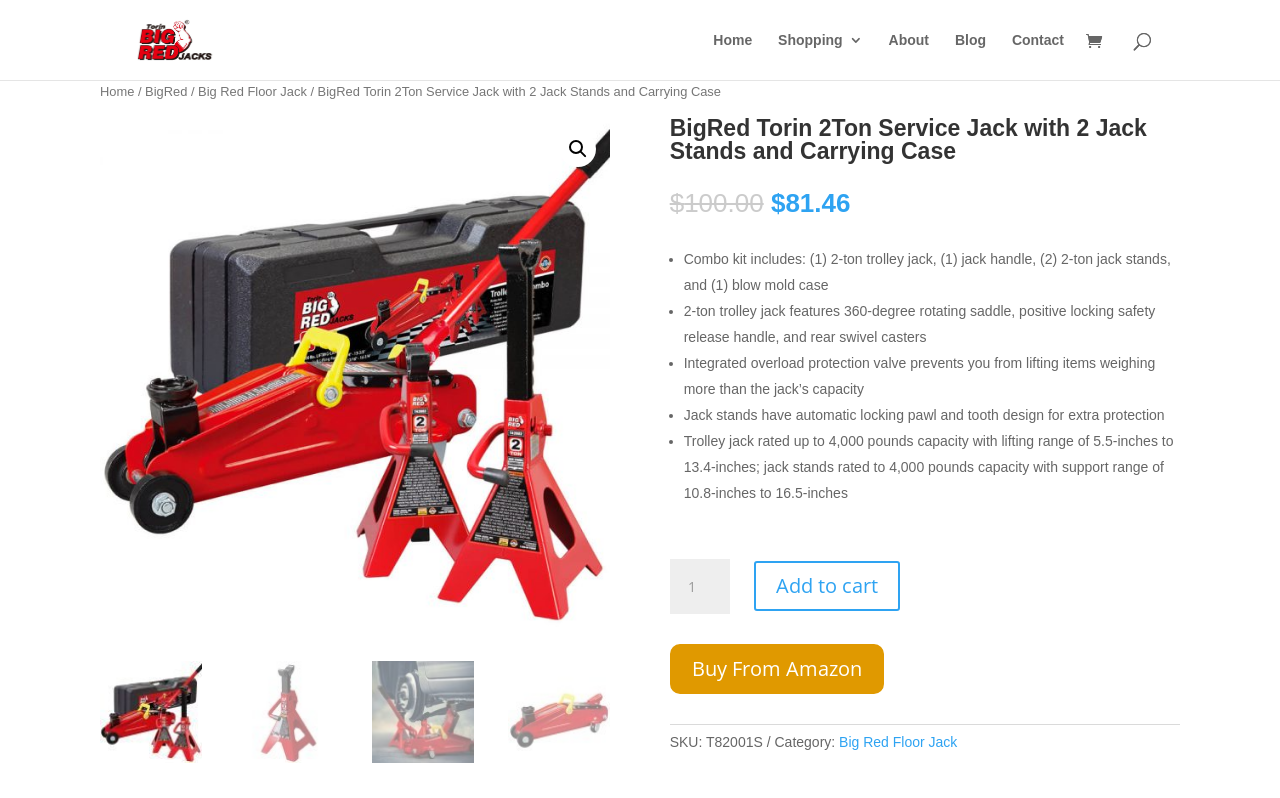What is the function of the overload protection valve?
Please answer the question with a detailed and comprehensive explanation.

I found the answer by reading the product description, which mentions that the integrated overload protection valve prevents you from lifting items weighing more than the jack’s capacity.